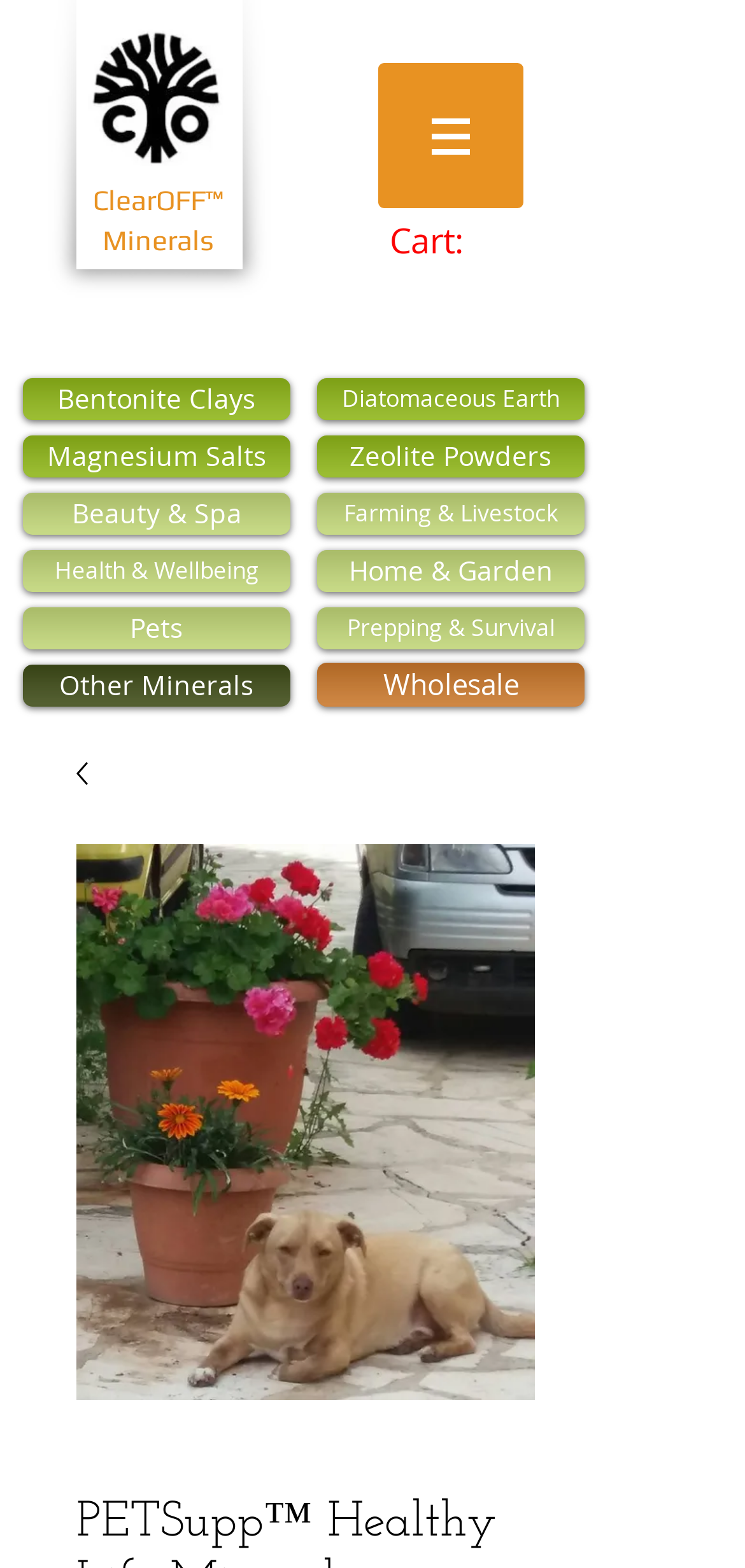Please find the bounding box coordinates of the element's region to be clicked to carry out this instruction: "Explore the Pets section".

[0.031, 0.387, 0.39, 0.414]